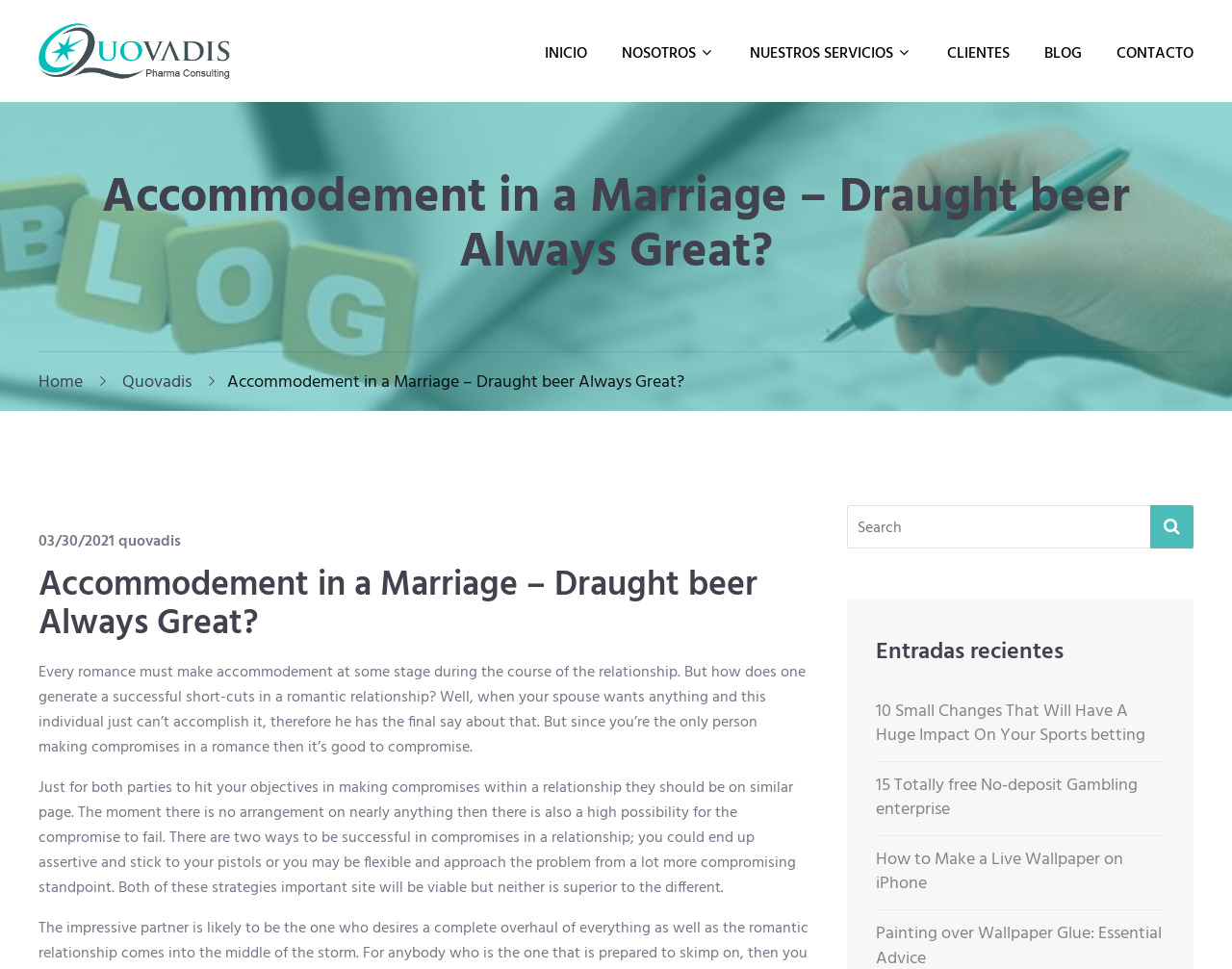Given the content of the image, can you provide a detailed answer to the question?
What is the name of the company?

The company name can be found in the top-left corner of the webpage, where the logo 'Pharma Consulting Quovadis logo1' is located, and also in the text 'Estrategias de Marketing, Ventas y Coaching en Salud' which is a description of the company.